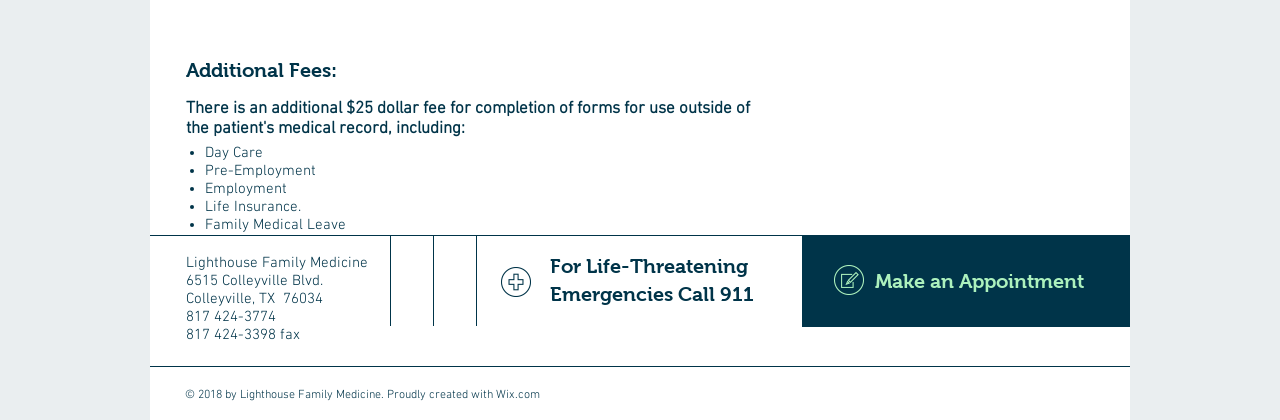Find the bounding box coordinates for the HTML element described in this sentence: "Make an Appointment". Provide the coordinates as four float numbers between 0 and 1, in the format [left, top, right, bottom].

[0.627, 0.56, 0.883, 0.779]